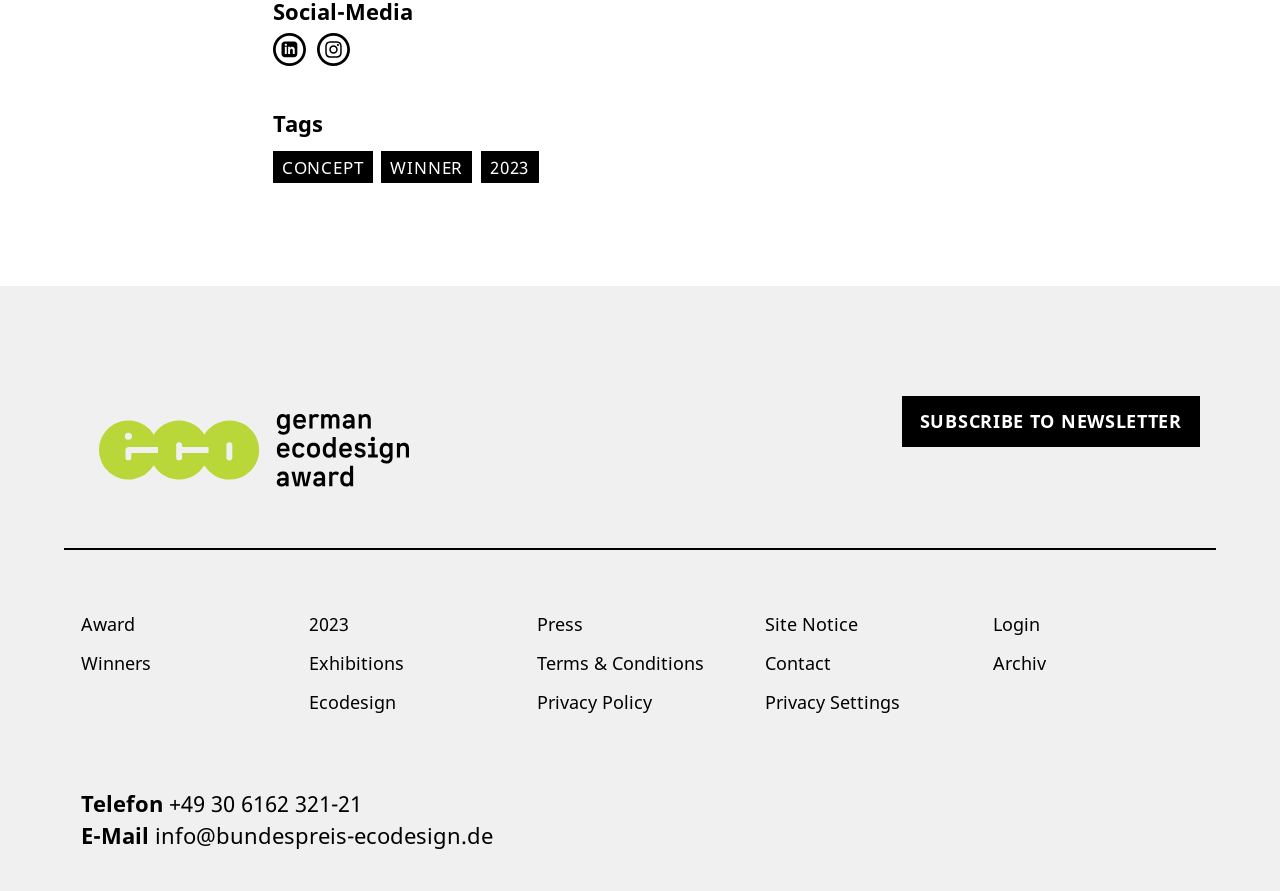Please answer the following question using a single word or phrase: 
What are the tags related to the project?

CONCEPT, WINNER, 2023